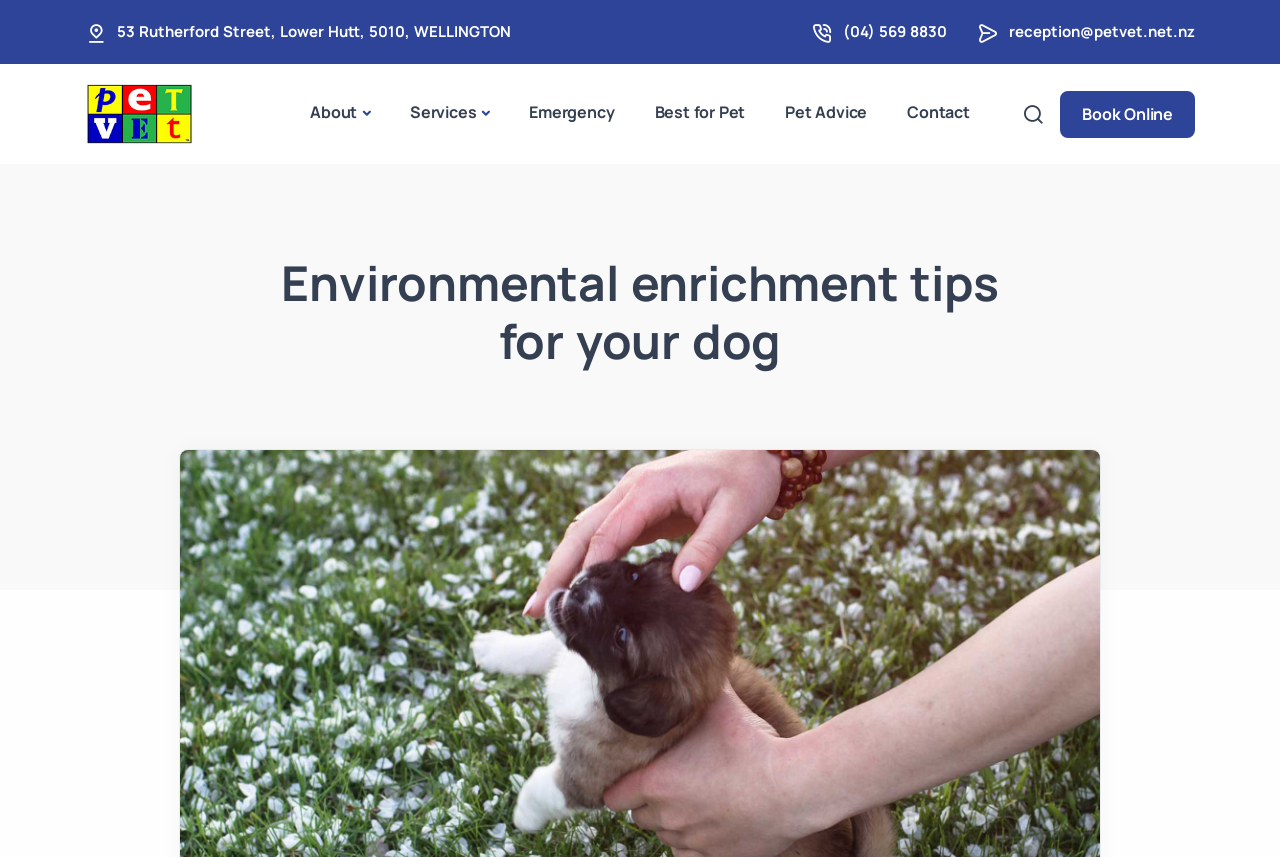Please identify the bounding box coordinates of the element I should click to complete this instruction: 'Get pet advice'. The coordinates should be given as four float numbers between 0 and 1, like this: [left, top, right, bottom].

[0.598, 0.088, 0.693, 0.176]